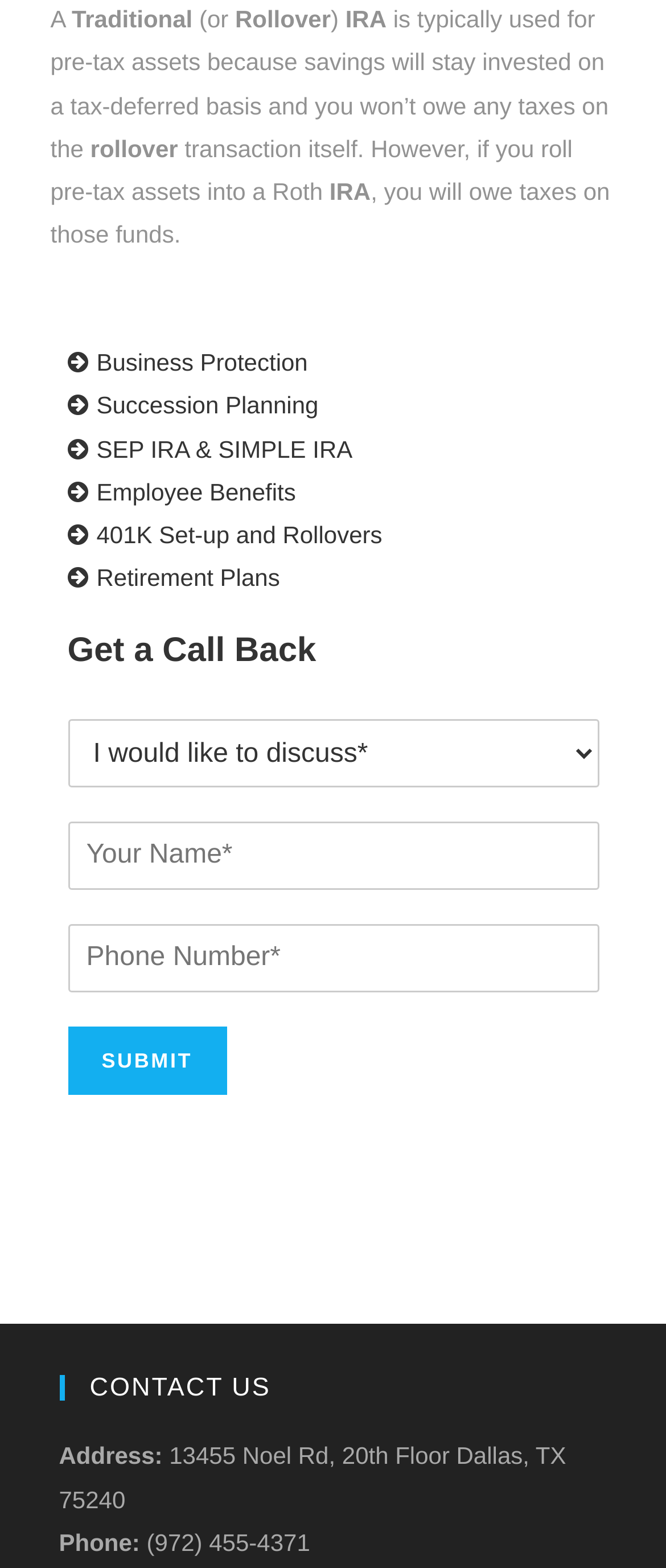Please determine the bounding box coordinates of the element to click on in order to accomplish the following task: "Click on '401K Set-up and Rollovers'". Ensure the coordinates are four float numbers ranging from 0 to 1, i.e., [left, top, right, bottom].

[0.101, 0.328, 0.899, 0.355]